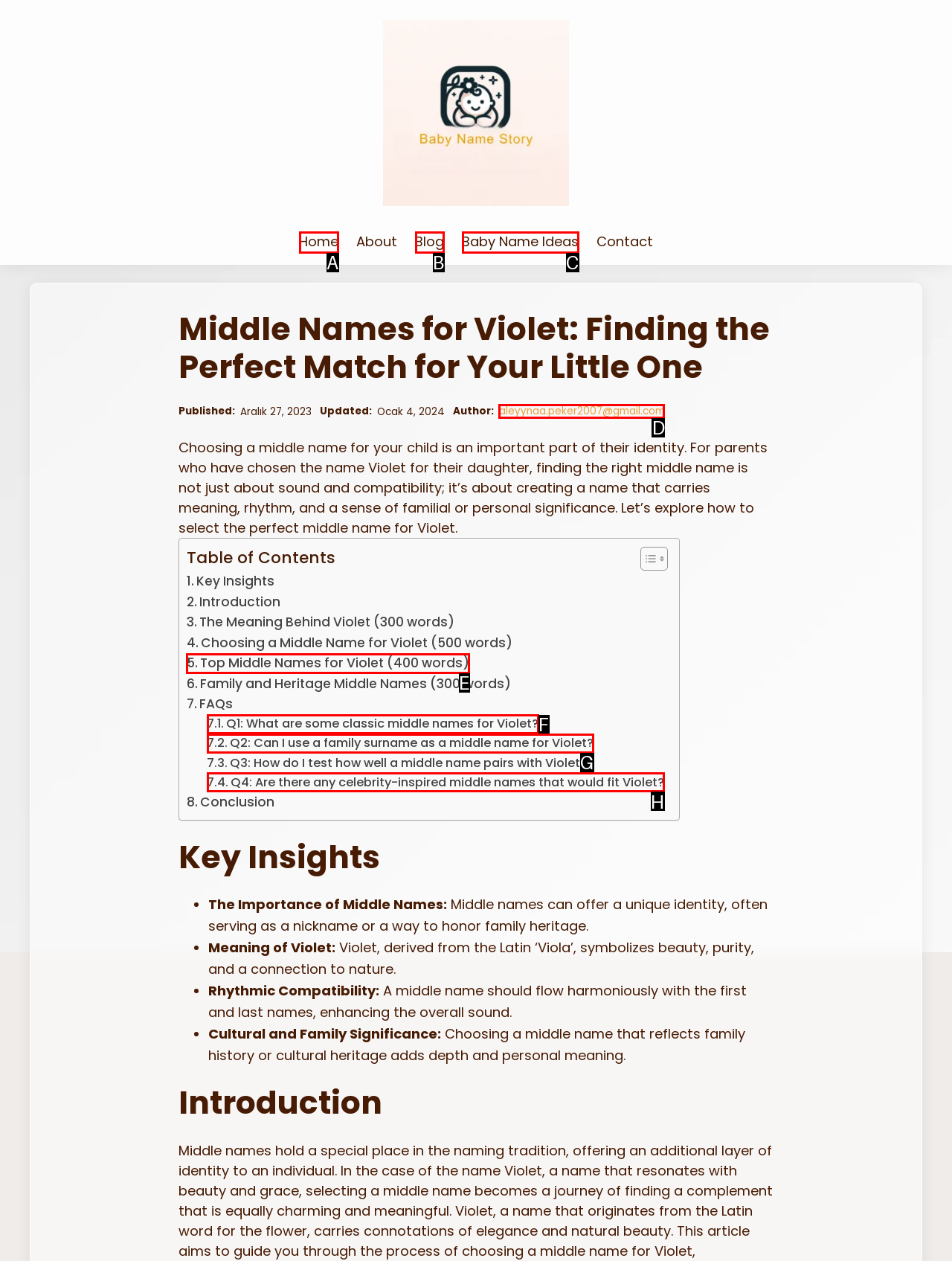Determine which HTML element should be clicked to carry out the following task: Click the 'ADVERTISE' link Respond with the letter of the appropriate option.

None